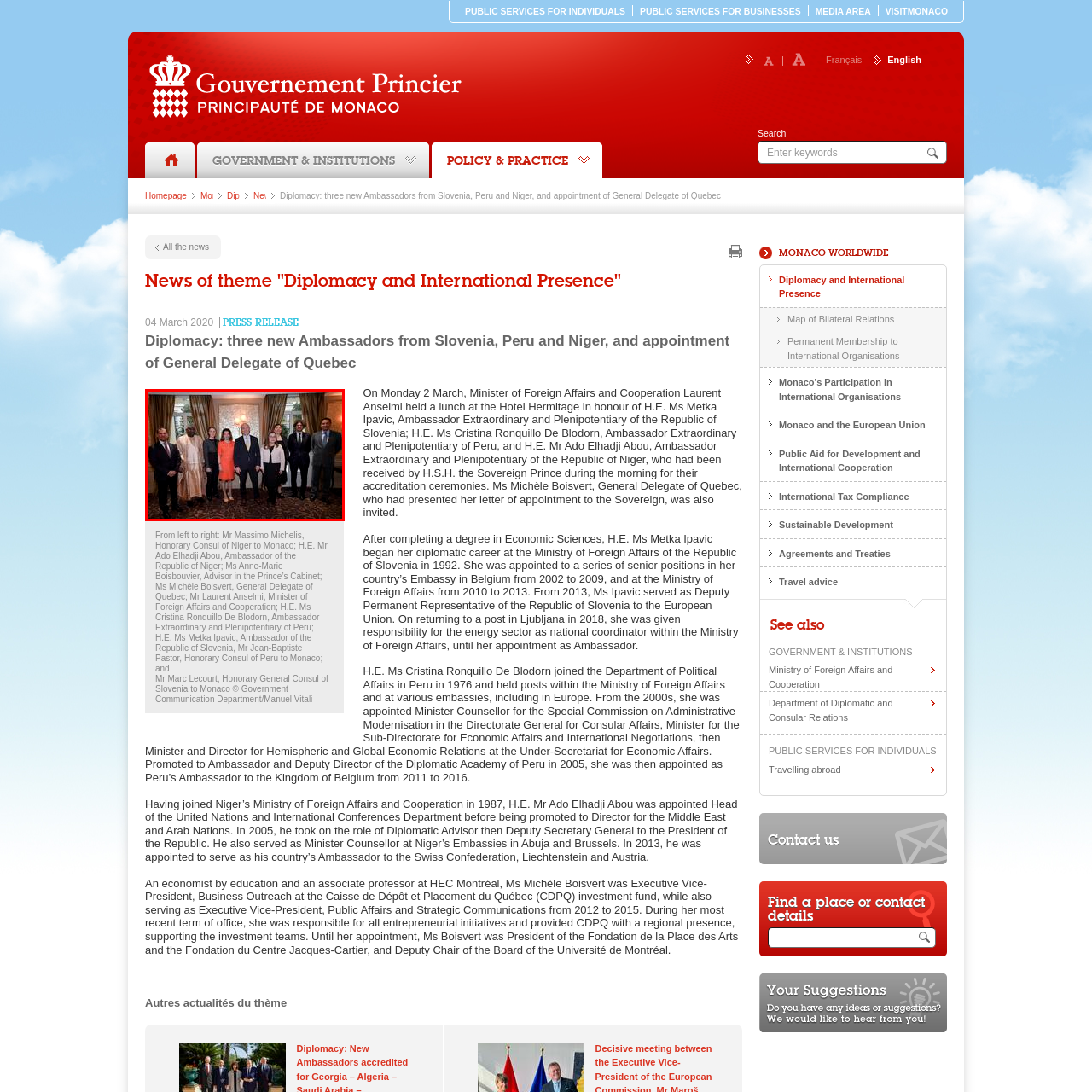What is the occasion of the meeting?  
Pay attention to the image within the red frame and give a detailed answer based on your observations from the image.

The meeting is likely held in honor of the newly appointed ambassadors and diplomats, highlighting the collaborative efforts between Monaco and these nations, as mentioned in the caption.